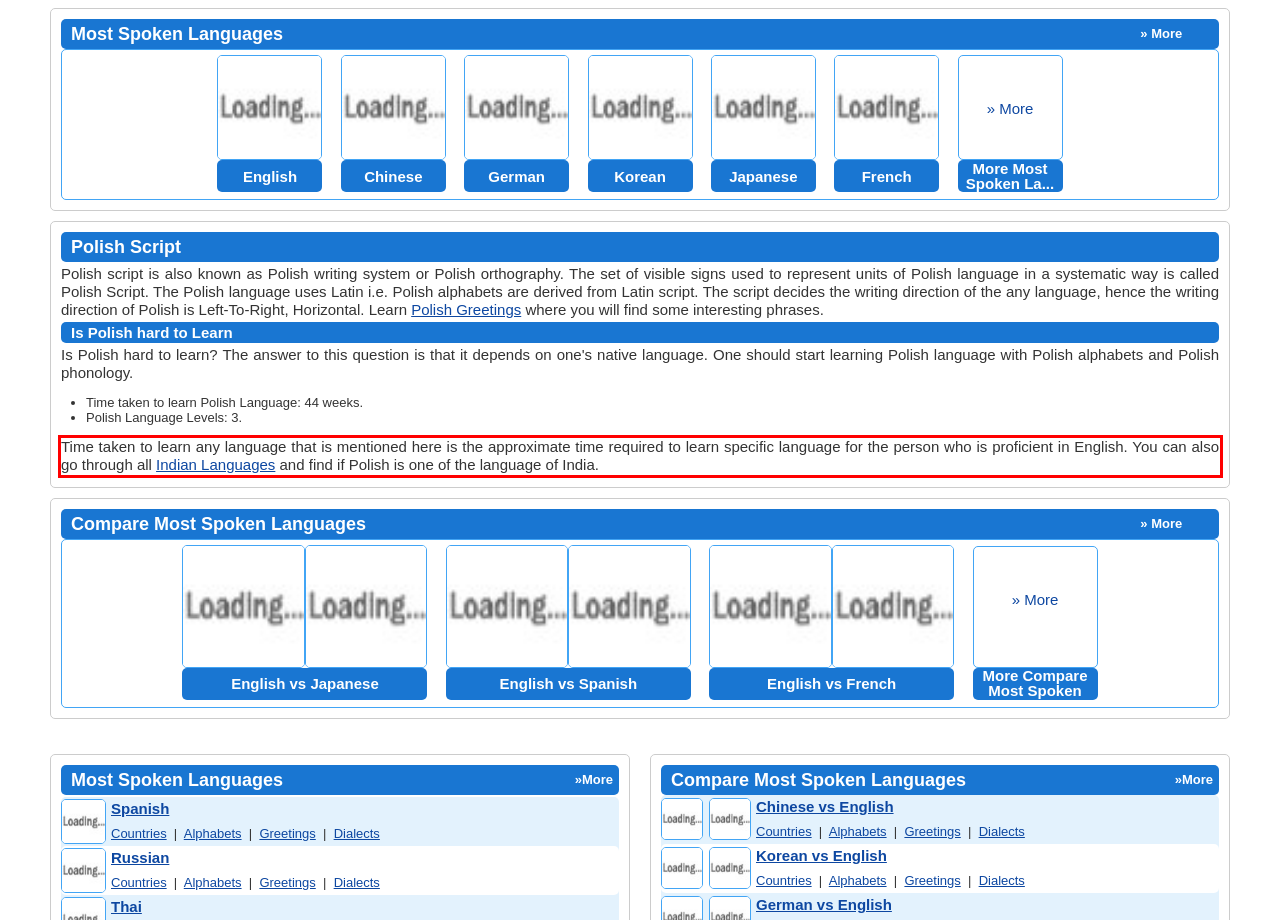Please use OCR to extract the text content from the red bounding box in the provided webpage screenshot.

Time taken to learn any language that is mentioned here is the approximate time required to learn specific language for the person who is proficient in English. You can also go through all Indian Languages and find if Polish is one of the language of India.